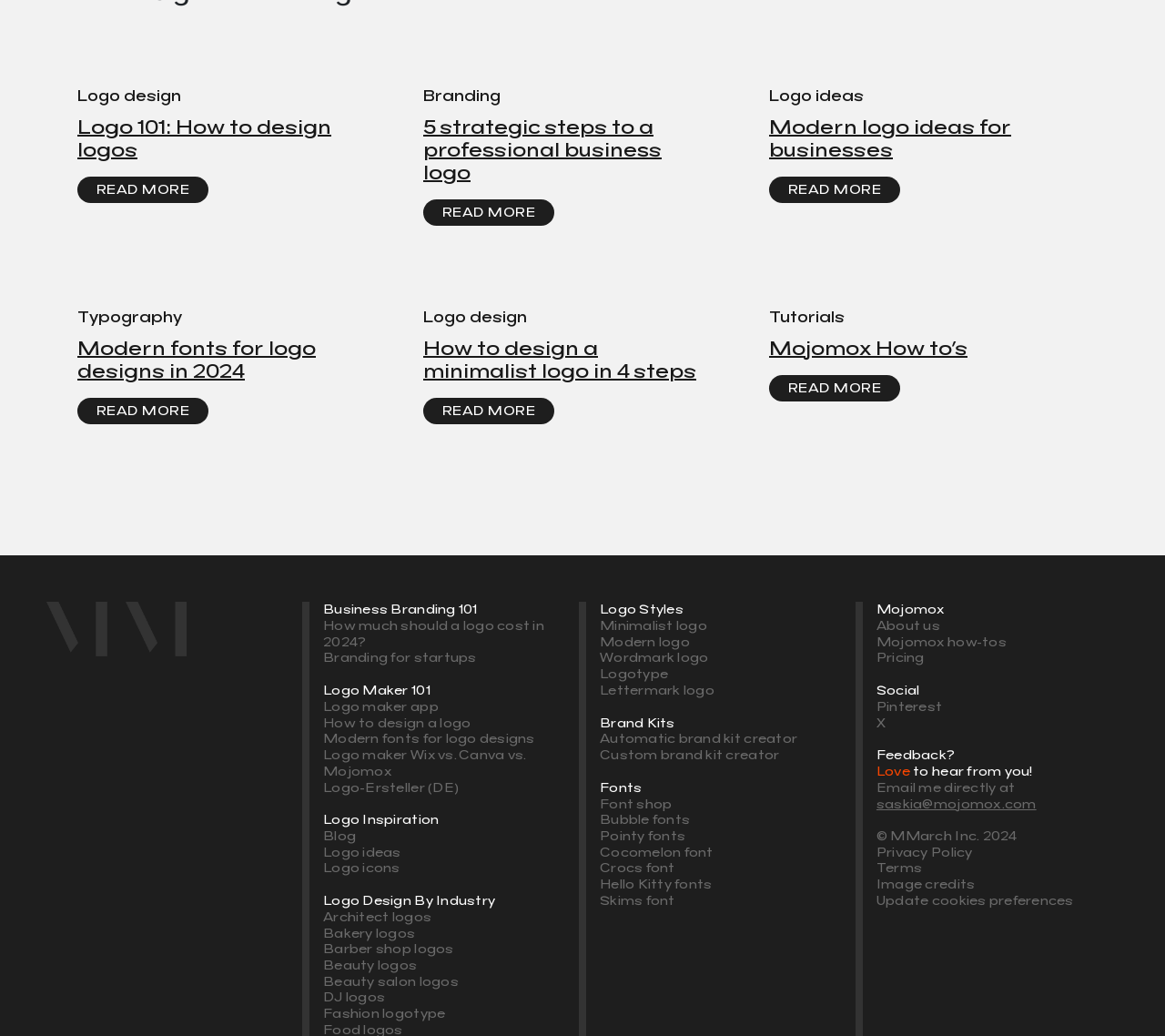Determine the bounding box coordinates of the area to click in order to meet this instruction: "Click on 'Logo Maker 101'".

[0.277, 0.643, 0.485, 0.675]